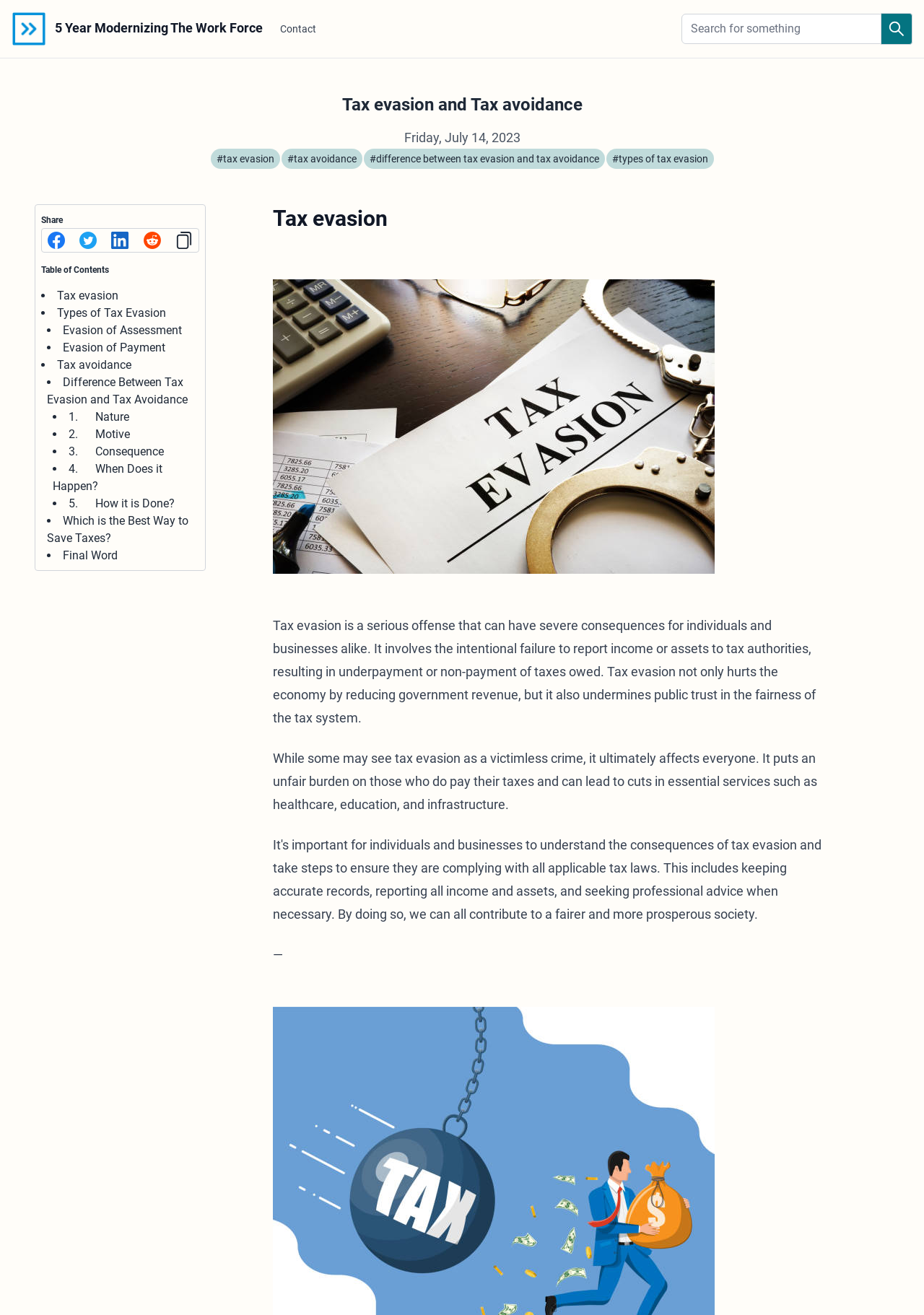How many types of tax evasion are listed?
Based on the image, give a one-word or short phrase answer.

Two